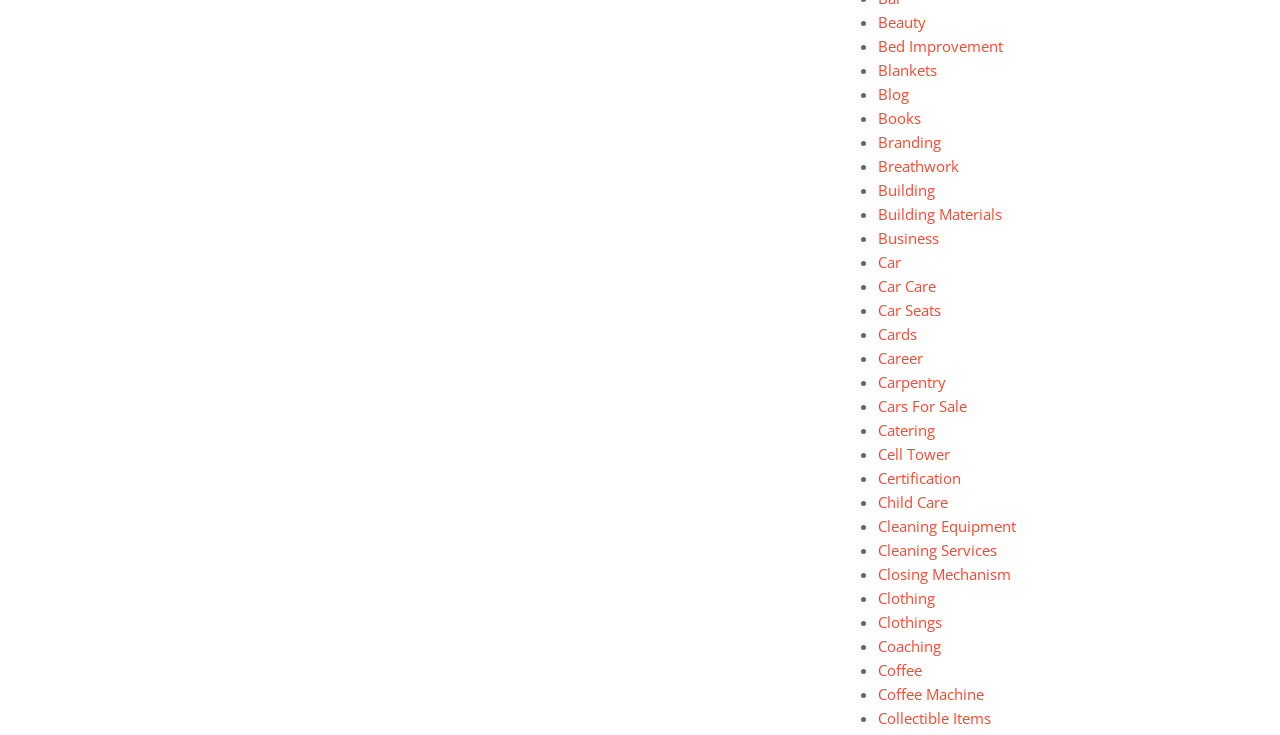Show the bounding box coordinates for the element that needs to be clicked to execute the following instruction: "Read Blog". Provide the coordinates in the form of four float numbers between 0 and 1, i.e., [left, top, right, bottom].

[0.686, 0.114, 0.71, 0.141]